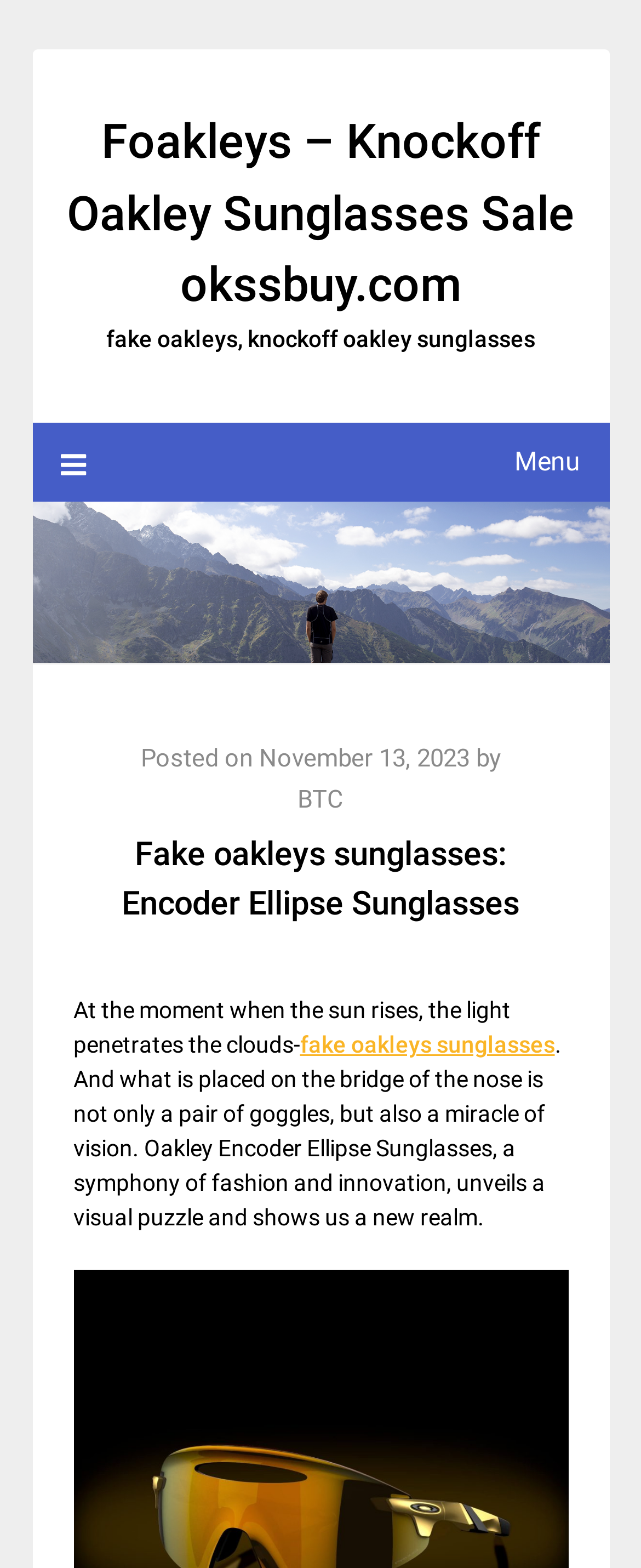Generate a thorough explanation of the webpage's elements.

The webpage is about buying fake Oakley sunglasses online, with a focus on the Encoder Ellipse Sunglasses. At the top left of the page, there is a link to the website's homepage, "Foakleys – Knockoff Oakley Sunglasses Sale okssbuy.com". Next to it, there is a brief description of the website, "fake oakleys, knockoff oakley sunglasses". 

On the top right, there is a menu button, represented by an icon, which is not expanded by default. Below the menu button, there is a large image of the Encoder Ellipse Sunglasses, which takes up most of the top section of the page. 

Above the image, there is a header section that contains the title "Fake oakleys sunglasses: Encoder Ellipse Sunglasses" in a large font. Below the title, there is a section that displays the posting date, "November 13, 2023", and the author, "BTC". 

Below the image, there is a paragraph of text that describes the Encoder Ellipse Sunglasses, stating that they are a "symphony of fashion and innovation" and a "miracle of vision". There is also a link to "fake oakleys sunglasses" within the paragraph.